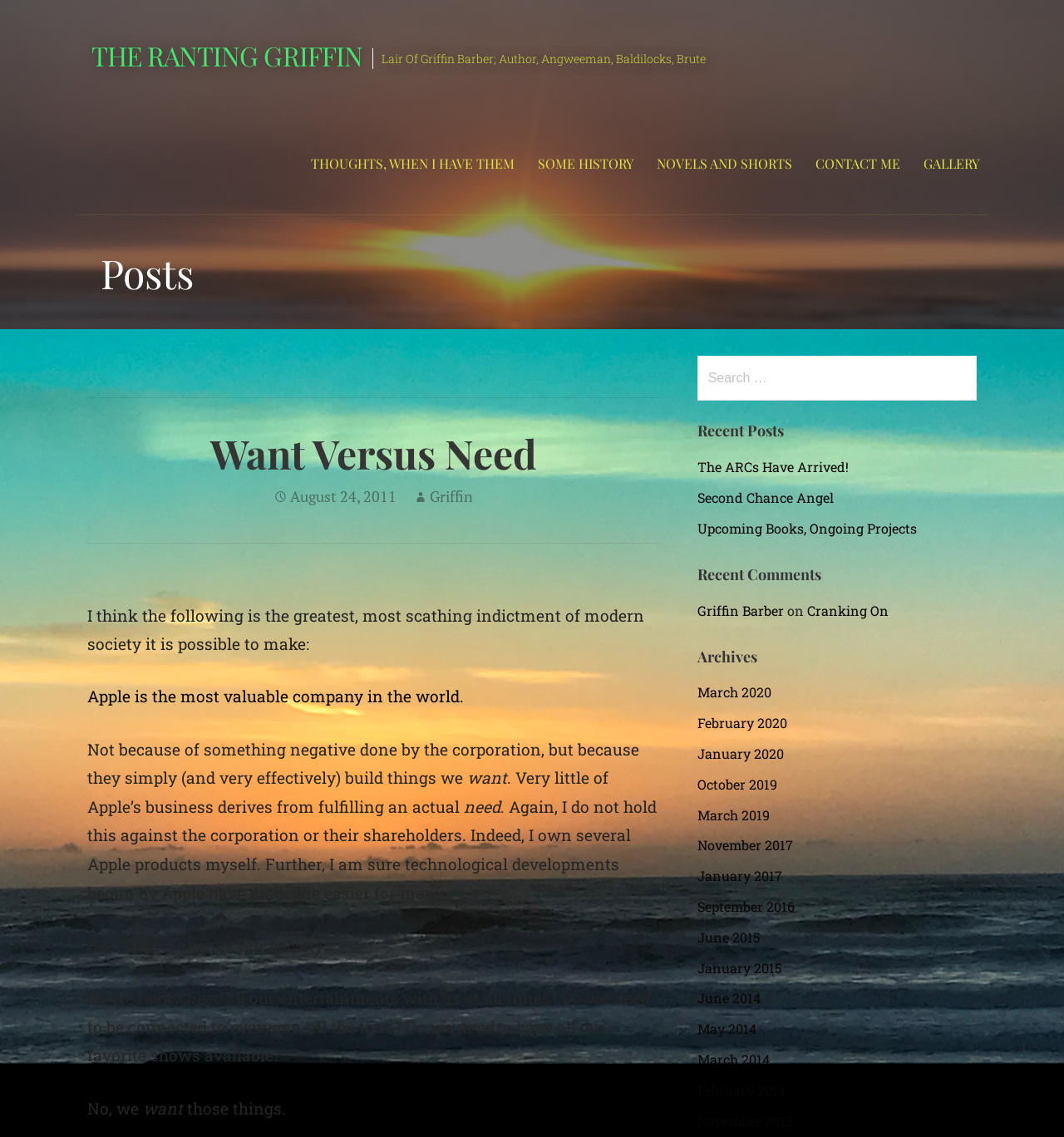What is the name of the author?
Answer the question in a detailed and comprehensive manner.

I found the name of the author by looking at the text 'Lair Of Griffin Barber; Author, Angweeman, Baldilocks, Brute' which is located at the top of the webpage, indicating that Griffin Barber is the author.